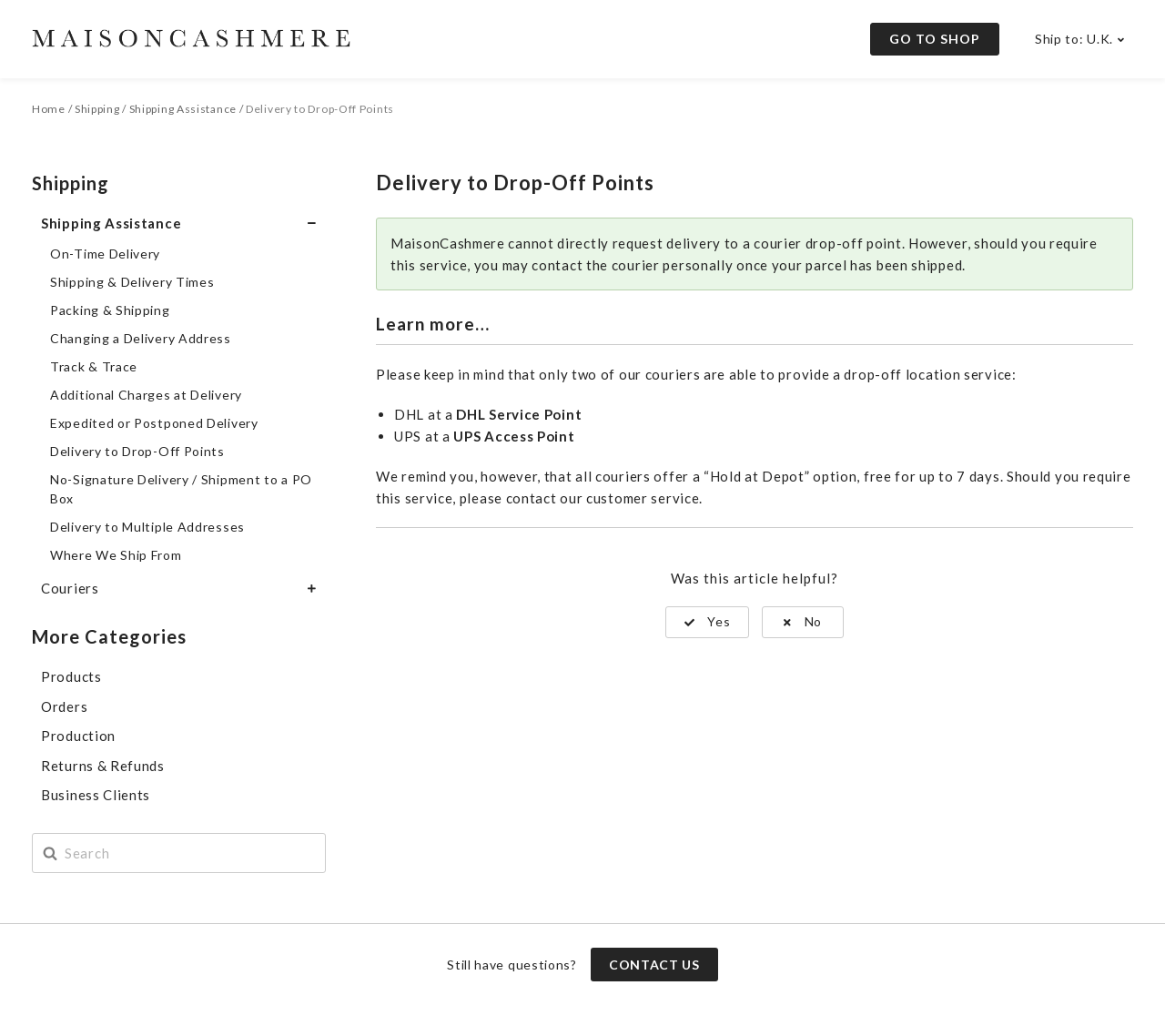Using the provided element description, identify the bounding box coordinates as (top-left x, top-left y, bottom-right x, bottom-right y). Ensure all values are between 0 and 1. Description: No

[0.654, 0.586, 0.724, 0.616]